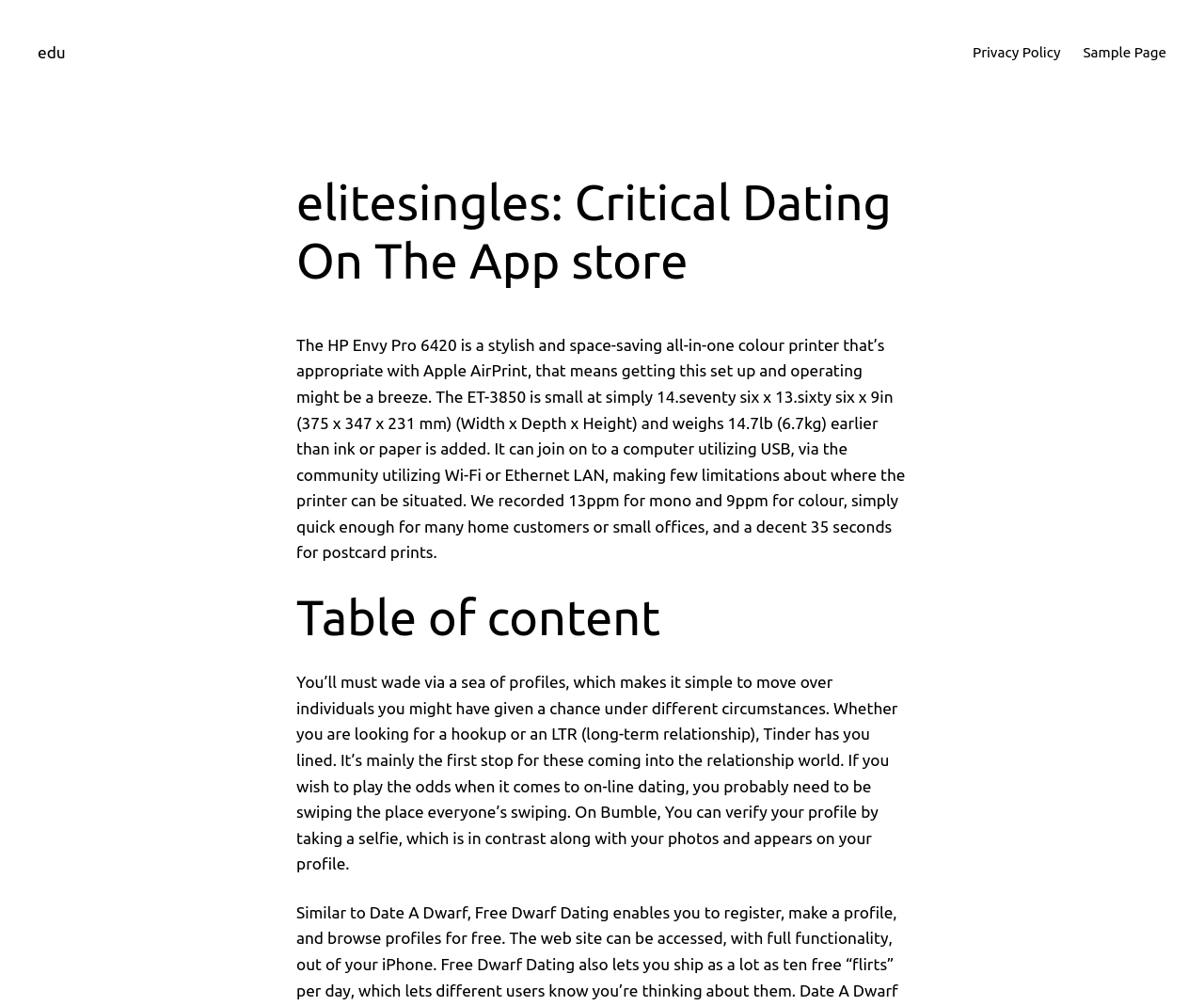Produce a meticulous description of the webpage.

The webpage appears to be a review or informational page about the HP Envy Pro 6420 printer, but it also contains unrelated content about online dating. 

At the top left of the page, there is a link to "edu". On the top right, there is a menu with links to "Privacy Policy" and "Sample Page". 

Below the menu, there is a heading that reads "elitesingles: Critical Dating On The App store". 

Underneath the heading, there is a block of text that describes the HP Envy Pro 6420 printer, including its features, size, and printing speed. 

Below the printer description, there is a heading that reads "Table of content". 

Further down, there is another block of text that appears to be unrelated to the printer. This text discusses online dating, mentioning apps such as Tinder and Bumble, and how they work.